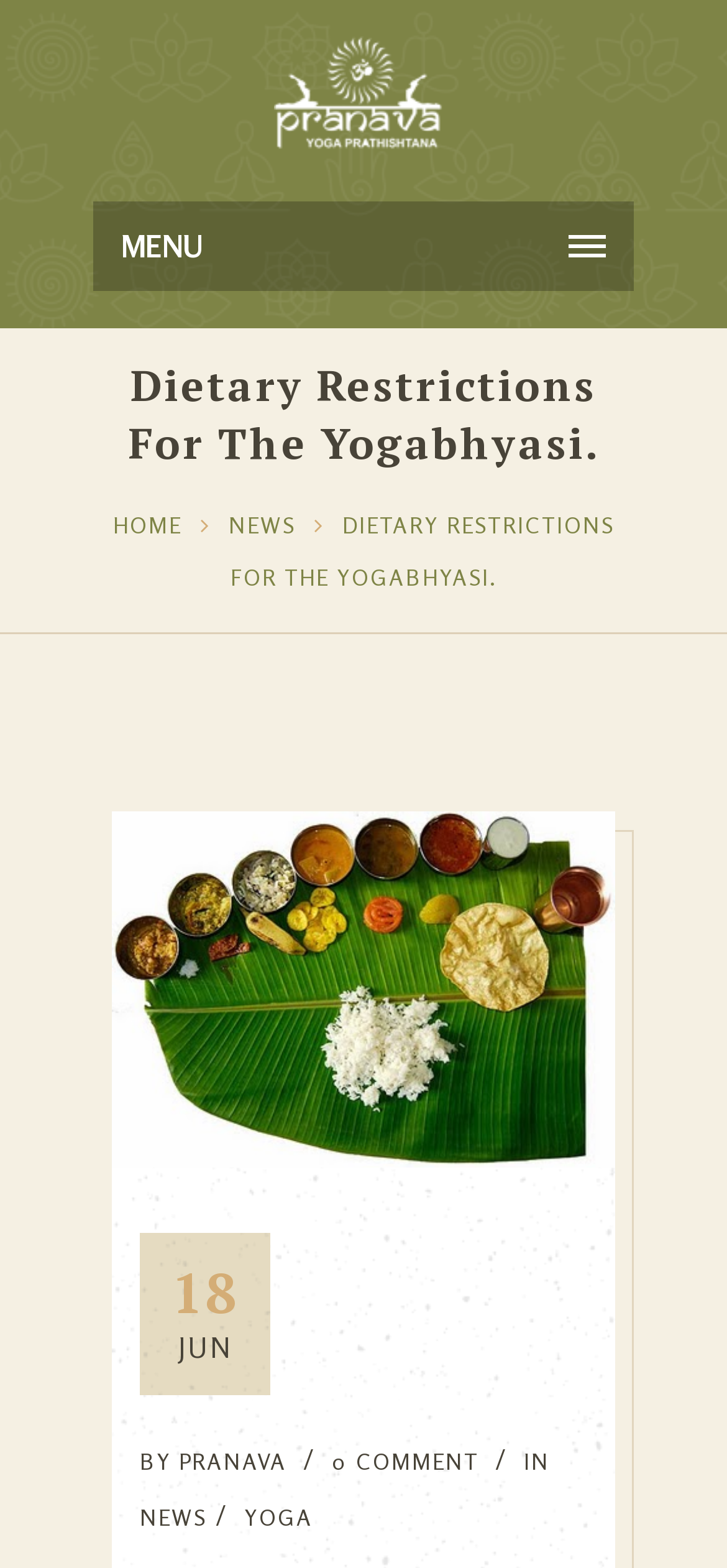Answer the following inquiry with a single word or phrase:
What is the date of the latest article?

18 JUN